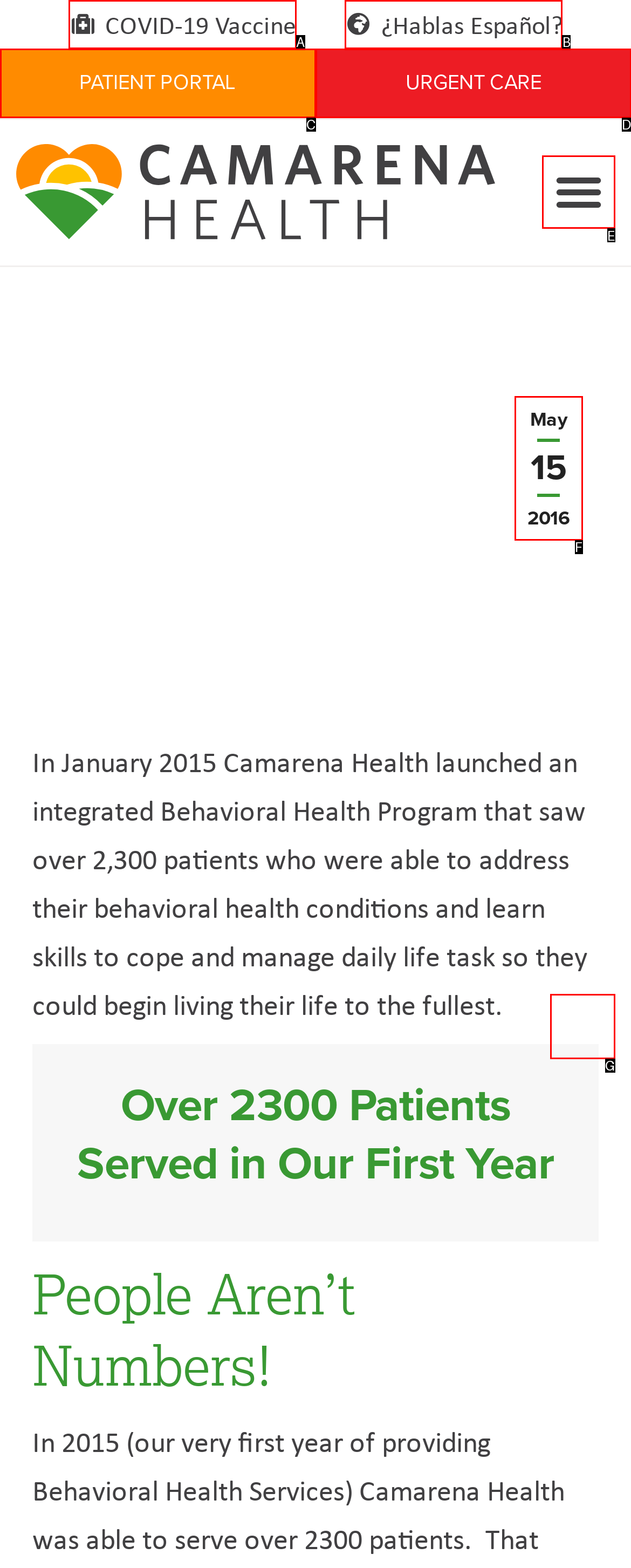Choose the option that best matches the element: Urgent Care
Respond with the letter of the correct option.

D